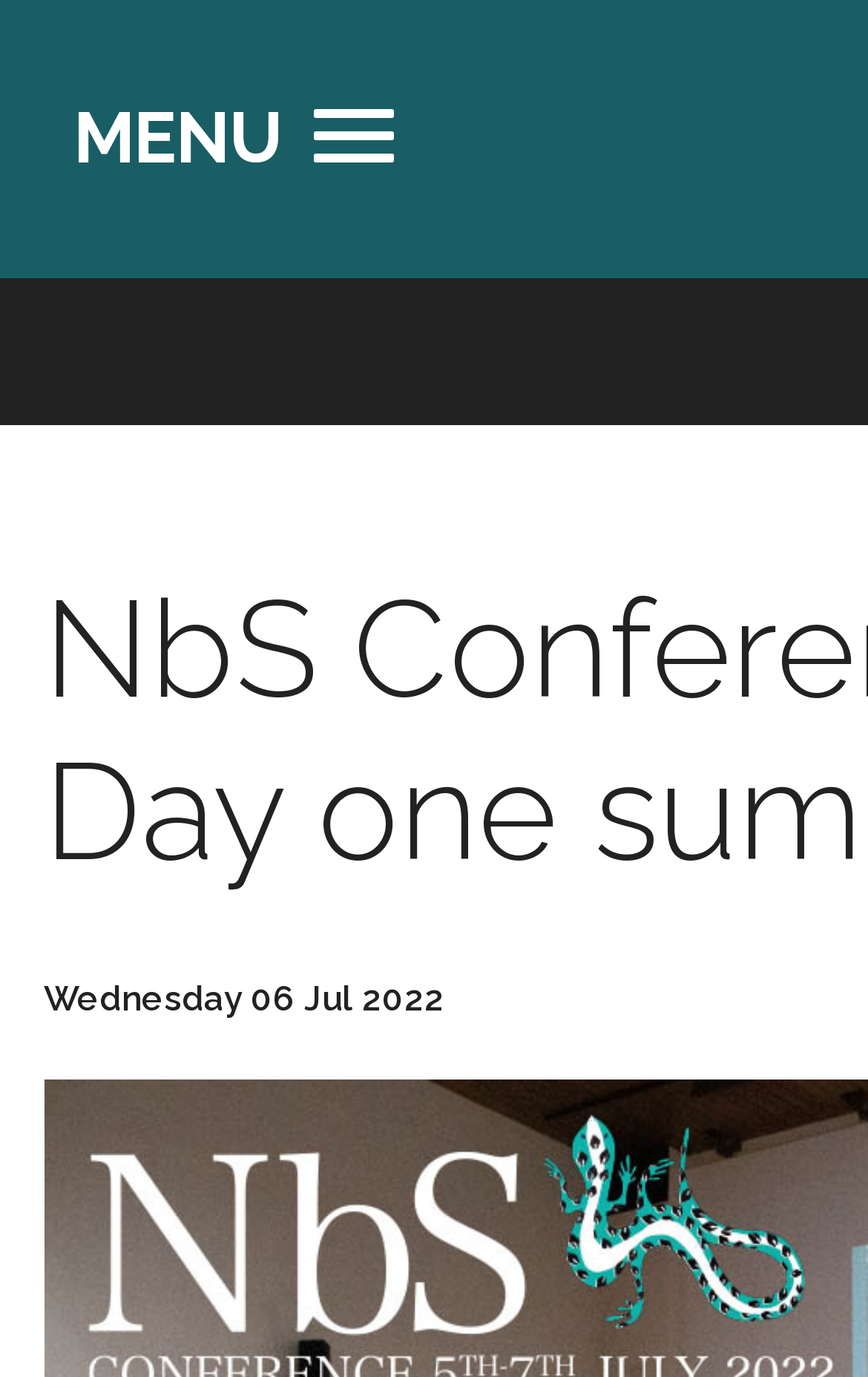Find the bounding box of the UI element described as: "MENU". The bounding box coordinates should be given as four float values between 0 and 1, i.e., [left, top, right, bottom].

[0.033, 0.047, 0.505, 0.154]